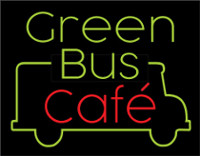Provide a comprehensive description of the image.

The image features a vibrant, neon-style sign for the "Green Bus Café." The design cleverly incorporates a silhouette of a bus, outlined in a bright green hue, which gives a playful touch to the overall aesthetic. The café name is presented in an eye-catching combination of green and red text, with "Green Bus" illuminated in green and "Café" boldly in red, emphasizing the café's unique theme. This creative signage reflects the café's dedication to freshness and its connection to a mobile experience, likely appealing to customers seeking an inviting and dynamic environment.